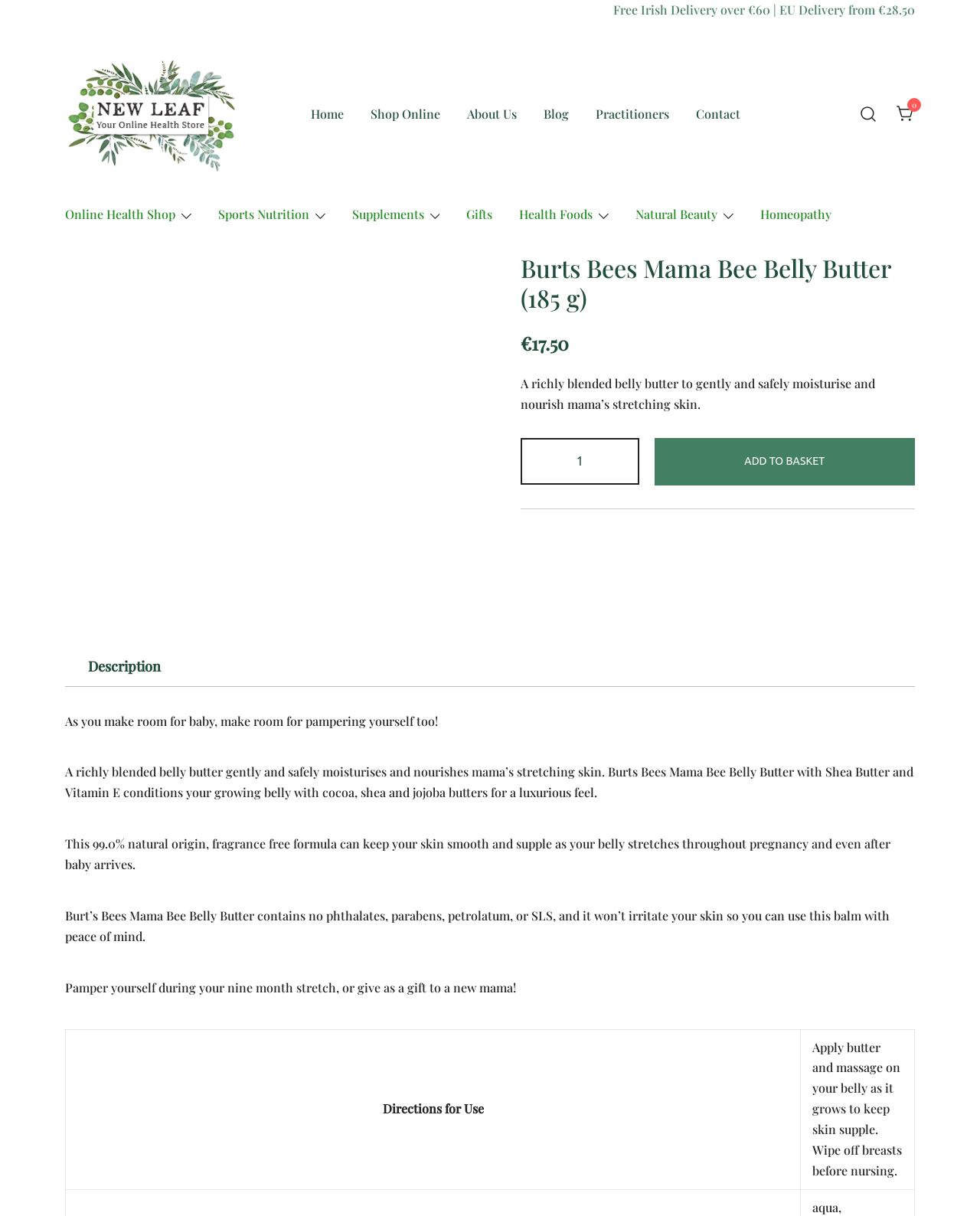Specify the bounding box coordinates of the region I need to click to perform the following instruction: "Search for a product". The coordinates must be four float numbers in the range of 0 to 1, i.e., [left, top, right, bottom].

[0.877, 0.085, 0.895, 0.103]